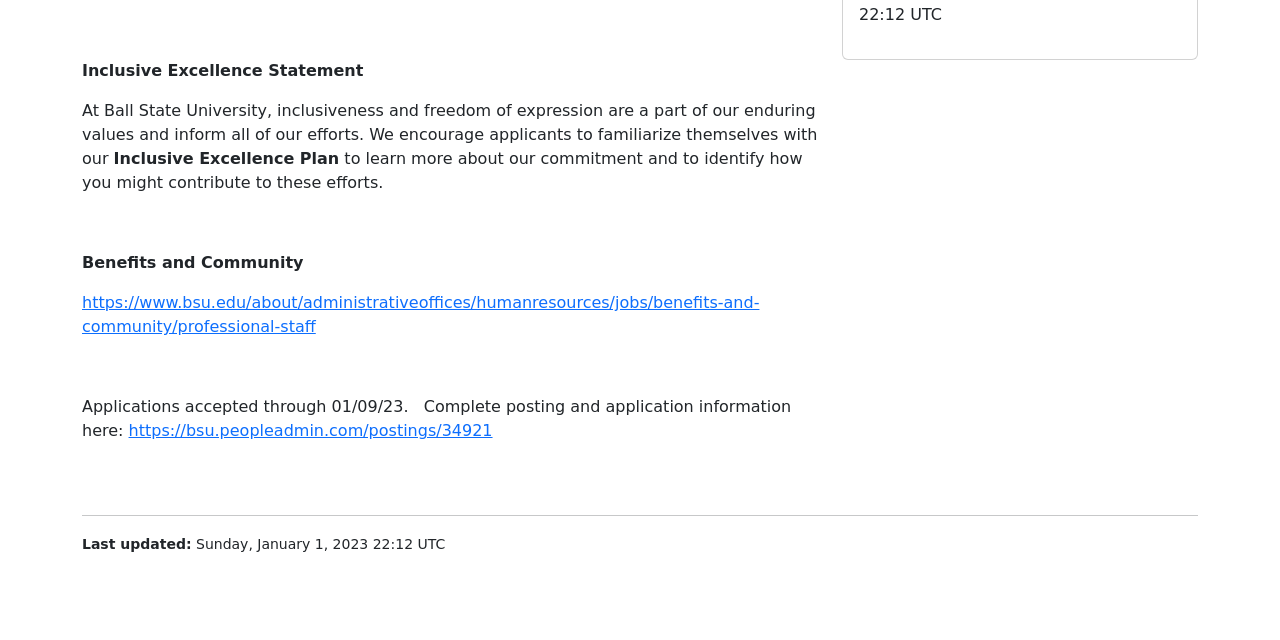Identify the bounding box of the HTML element described as: "https://bsu.peopleadmin.com/postings/34921".

[0.1, 0.658, 0.385, 0.688]